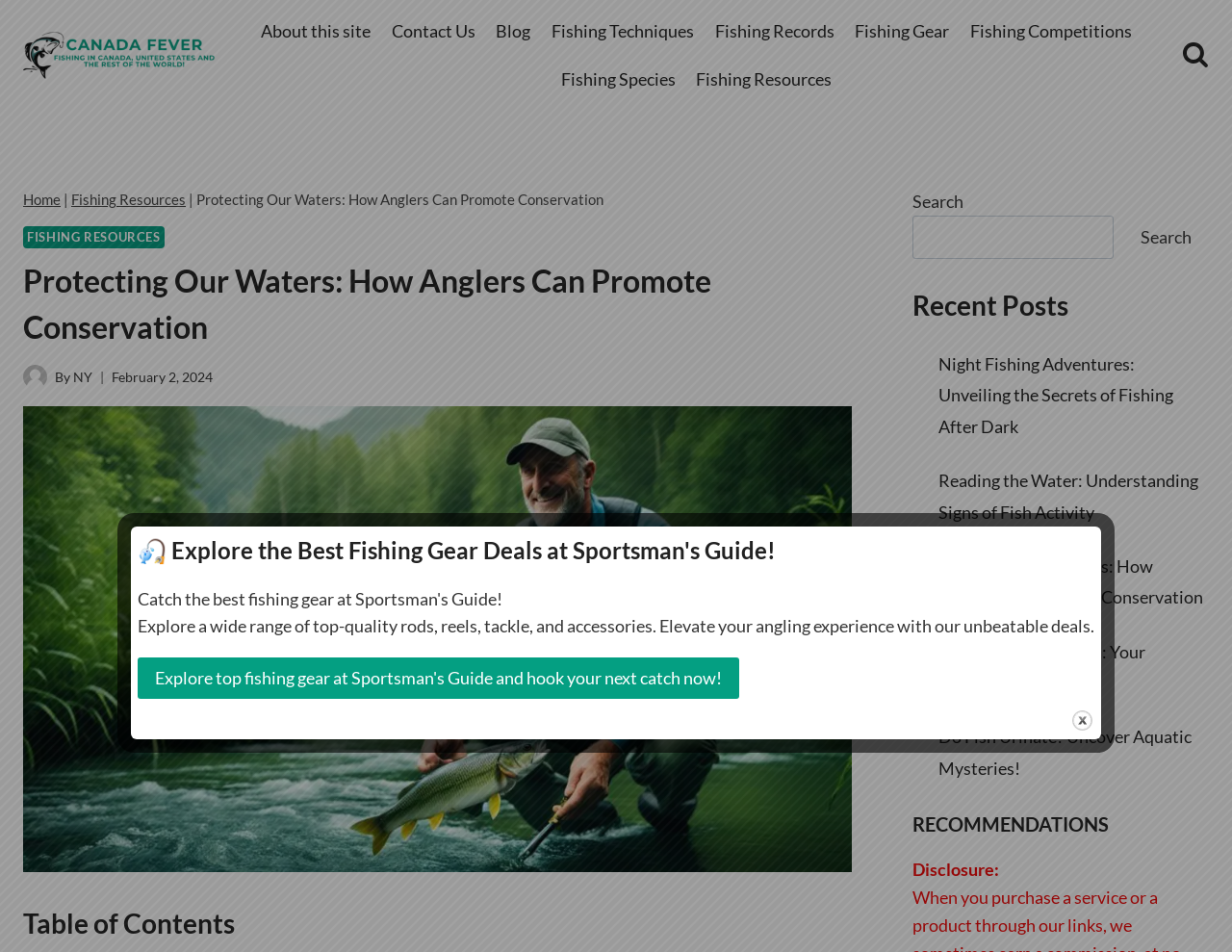Show the bounding box coordinates for the HTML element as described: "Fishing Gear".

[0.685, 0.007, 0.779, 0.058]